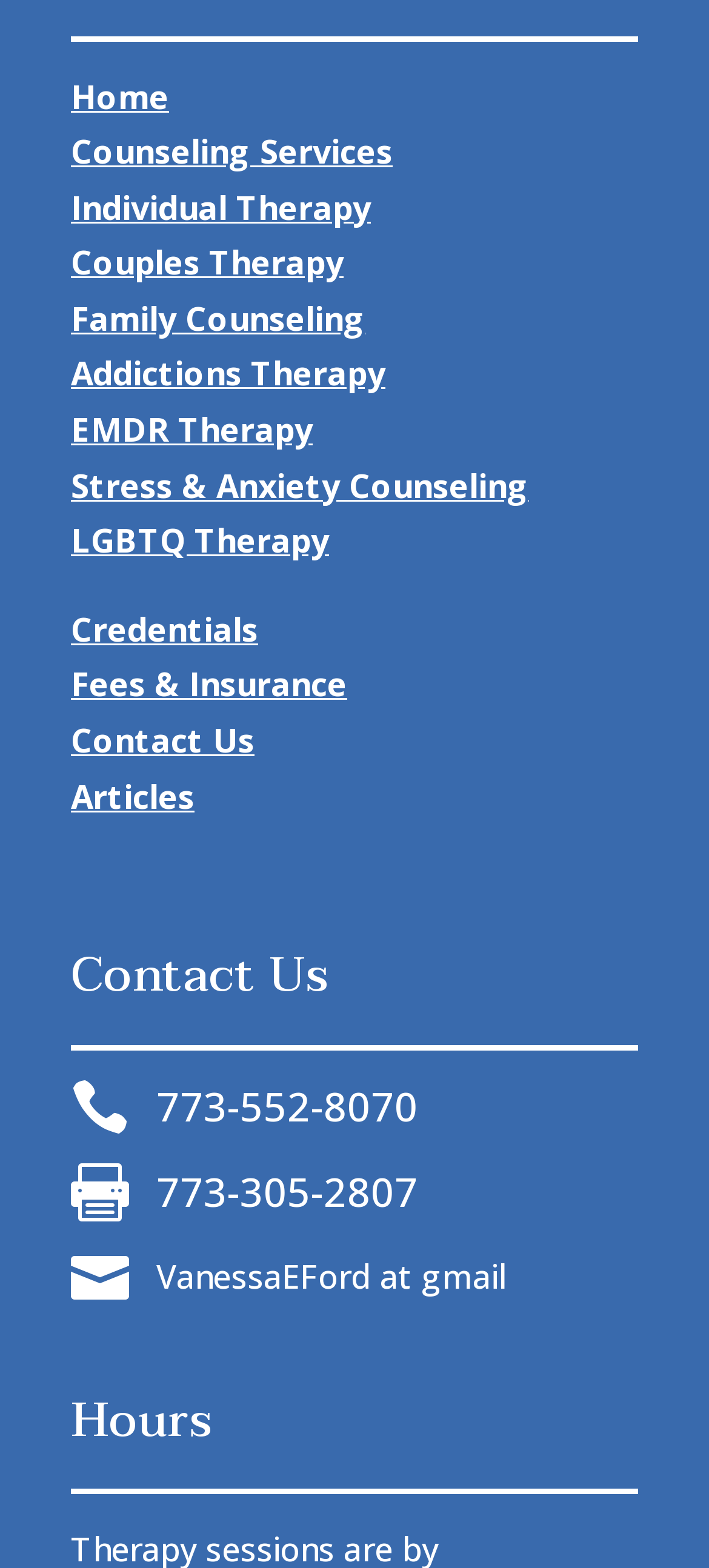Determine the bounding box coordinates of the clickable region to execute the instruction: "Email VanessaEFord at gmail". The coordinates should be four float numbers between 0 and 1, denoted as [left, top, right, bottom].

[0.221, 0.8, 0.713, 0.828]